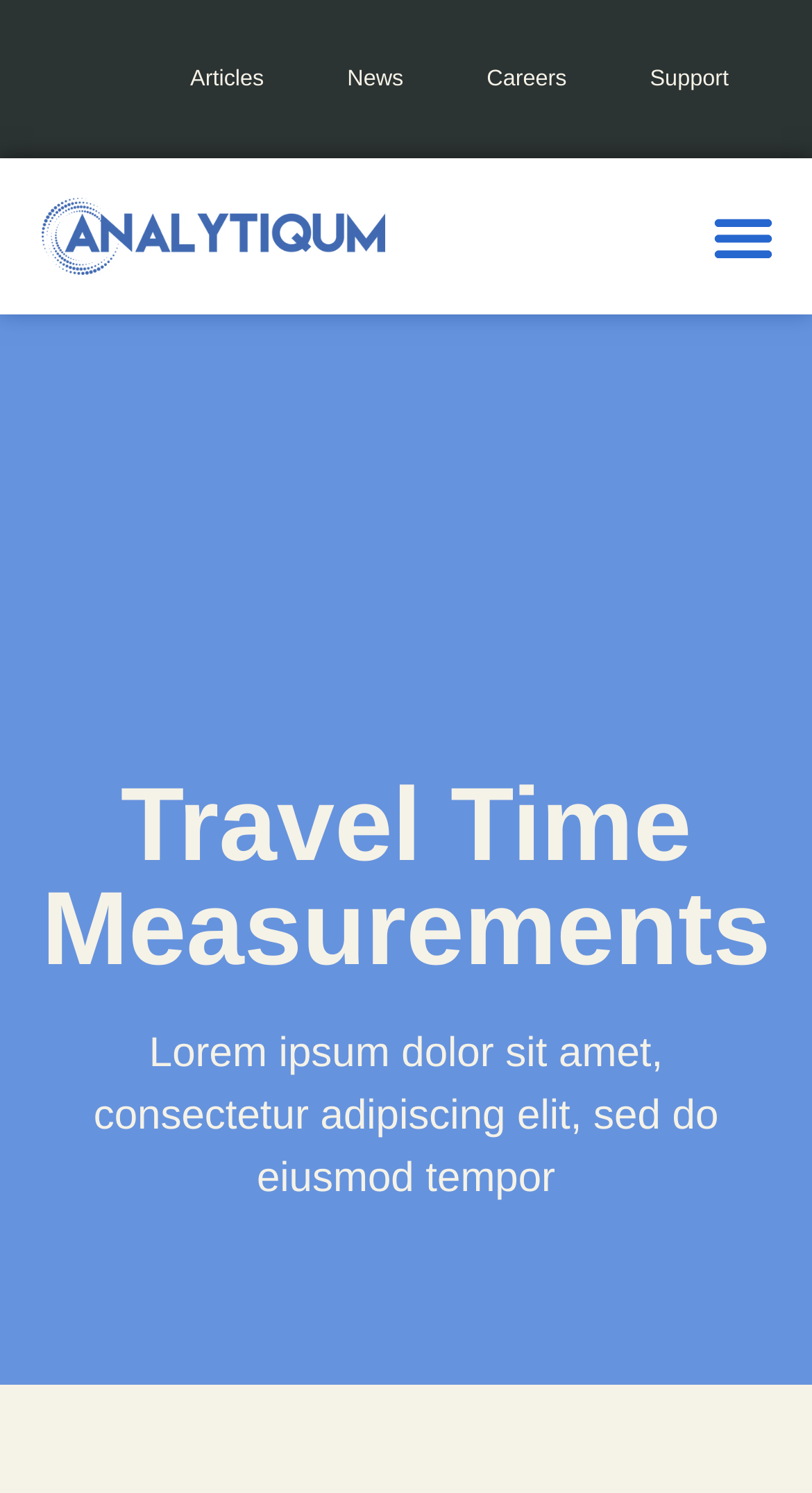Please examine the image and answer the question with a detailed explanation:
What is the text of the main heading on the page?

I found a heading element with ID 178, which contains a link with ID 214. The StaticText element within this link has the text 'Travel Time Measurements', indicating that this is the main heading on the page.